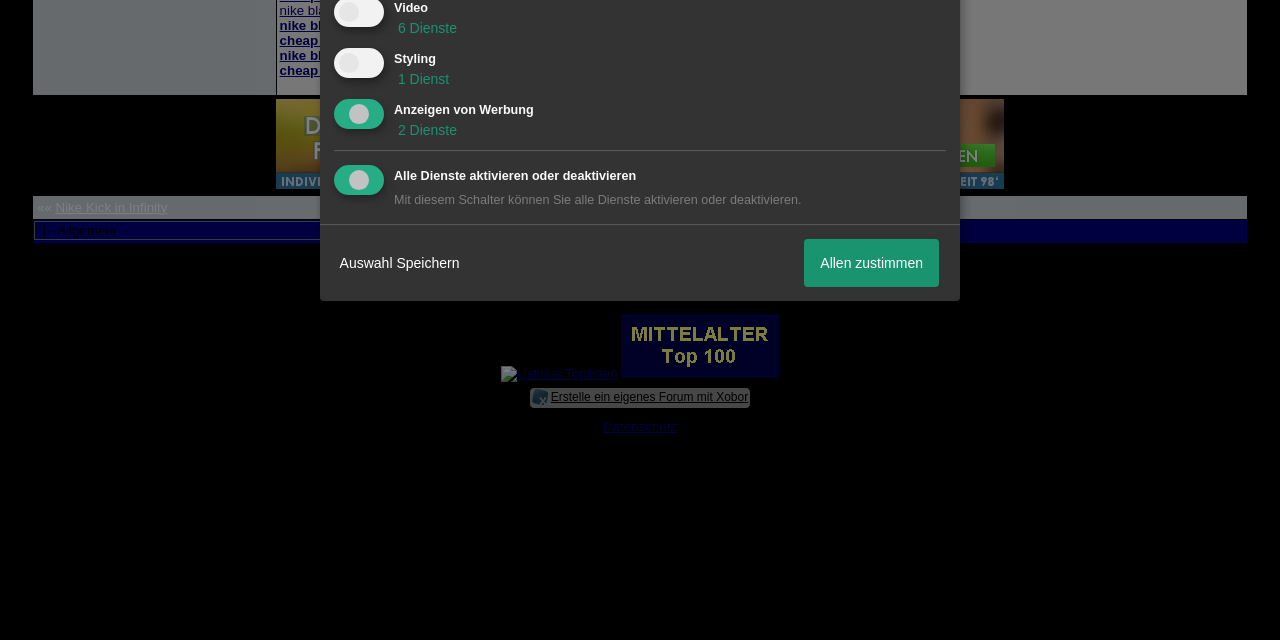Extract the bounding box coordinates for the HTML element that matches this description: "parent_node: Styling aria-describedby="purpose-item-styling-description"". The coordinates should be four float numbers between 0 and 1, i.e., [left, top, right, bottom].

[0.264, 0.08, 0.303, 0.127]